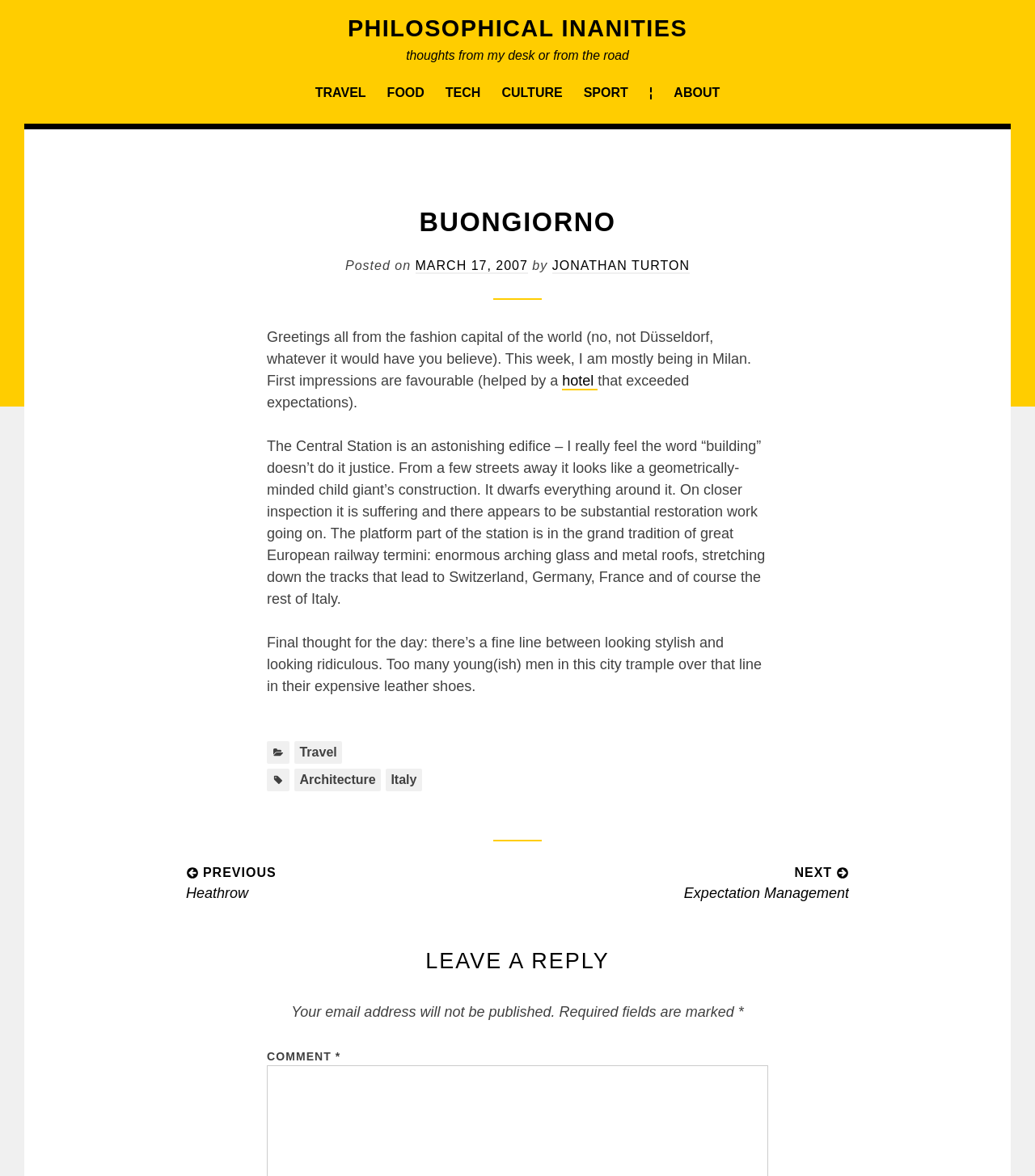Provide the bounding box coordinates, formatted as (top-left x, top-left y, bottom-right x, bottom-right y), with all values being floating point numbers between 0 and 1. Identify the bounding box of the UI element that matches the description: Next Next post: Expectation Management

[0.5, 0.734, 0.82, 0.767]